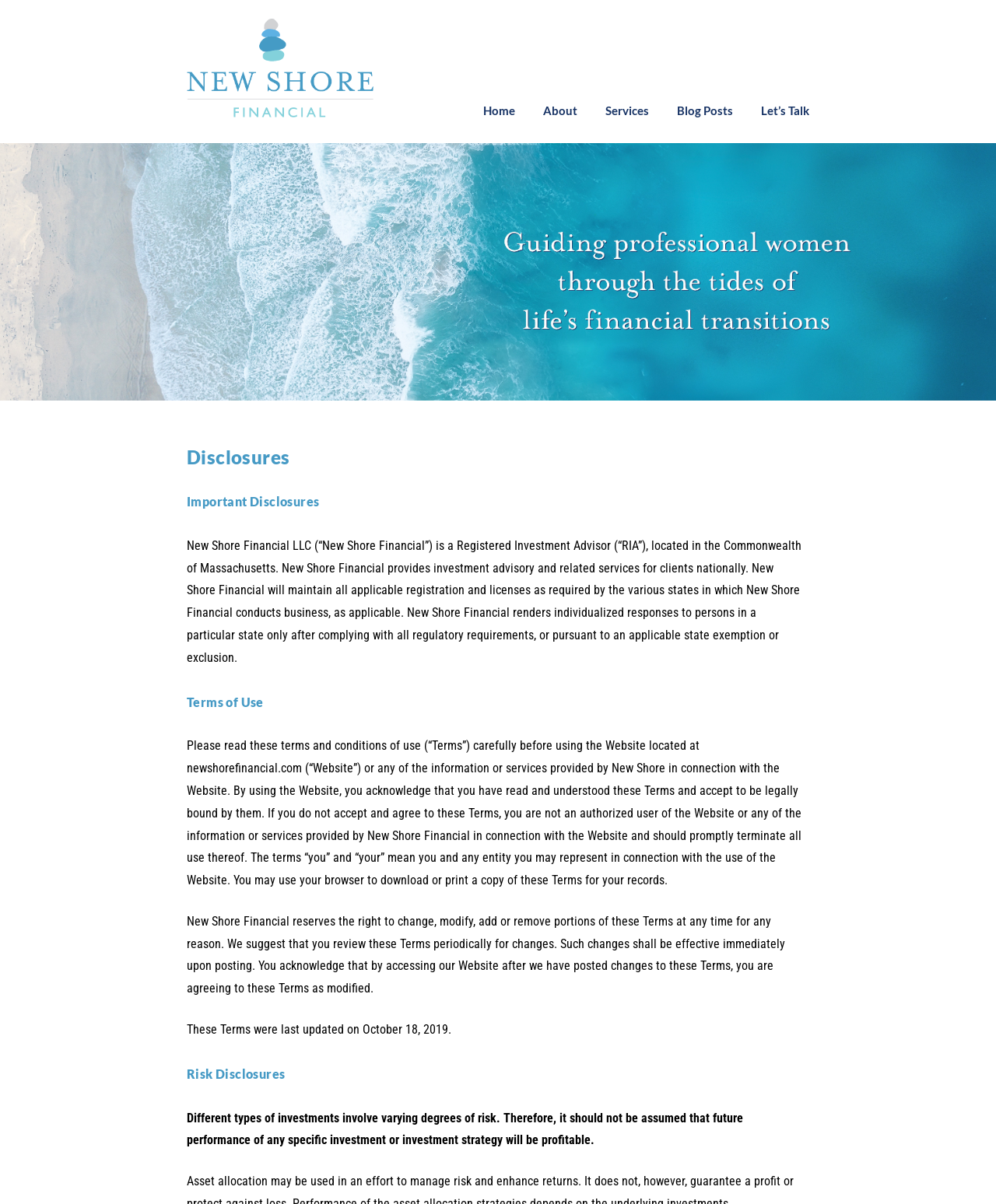Given the webpage screenshot and the description, determine the bounding box coordinates (top-left x, top-left y, bottom-right x, bottom-right y) that define the location of the UI element matching this description: November 2023

None